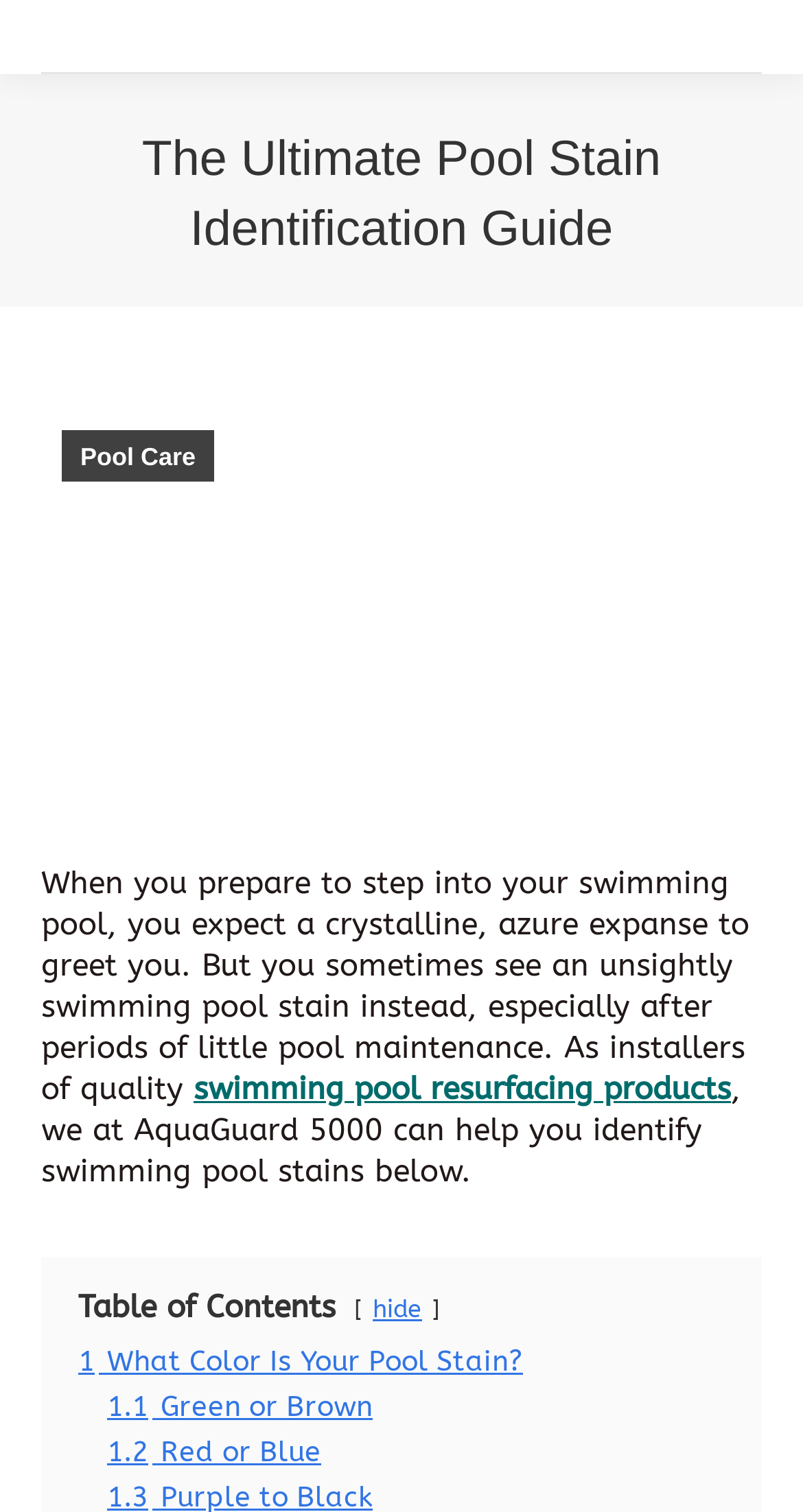What is the topic of the webpage?
Refer to the image and provide a one-word or short phrase answer.

Pool stain identification and removal